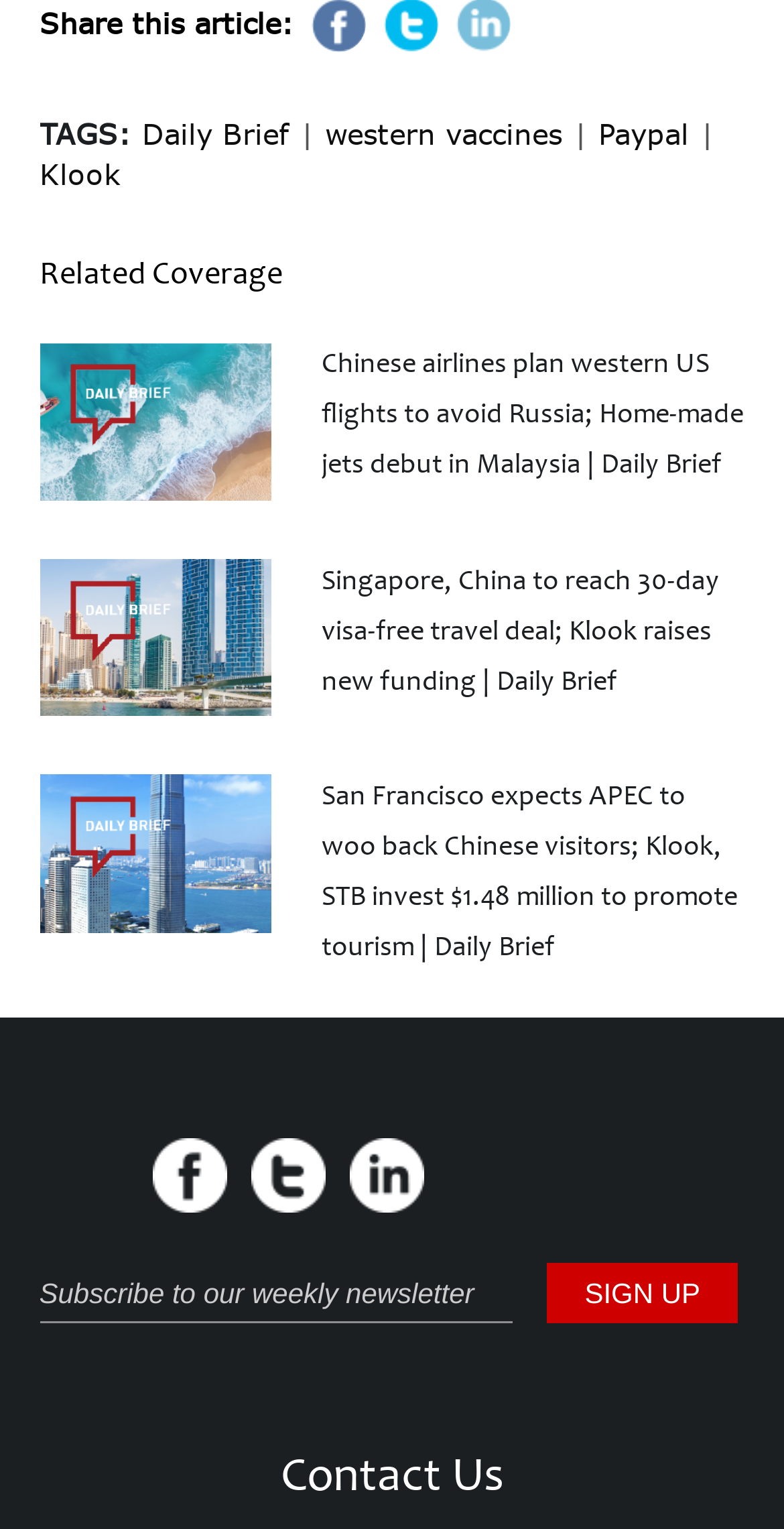Look at the image and give a detailed response to the following question: What is the section below the 'Related Coverage' section?

I looked at the section below the 'Related Coverage' section and found a heading that says 'Contact Us'.